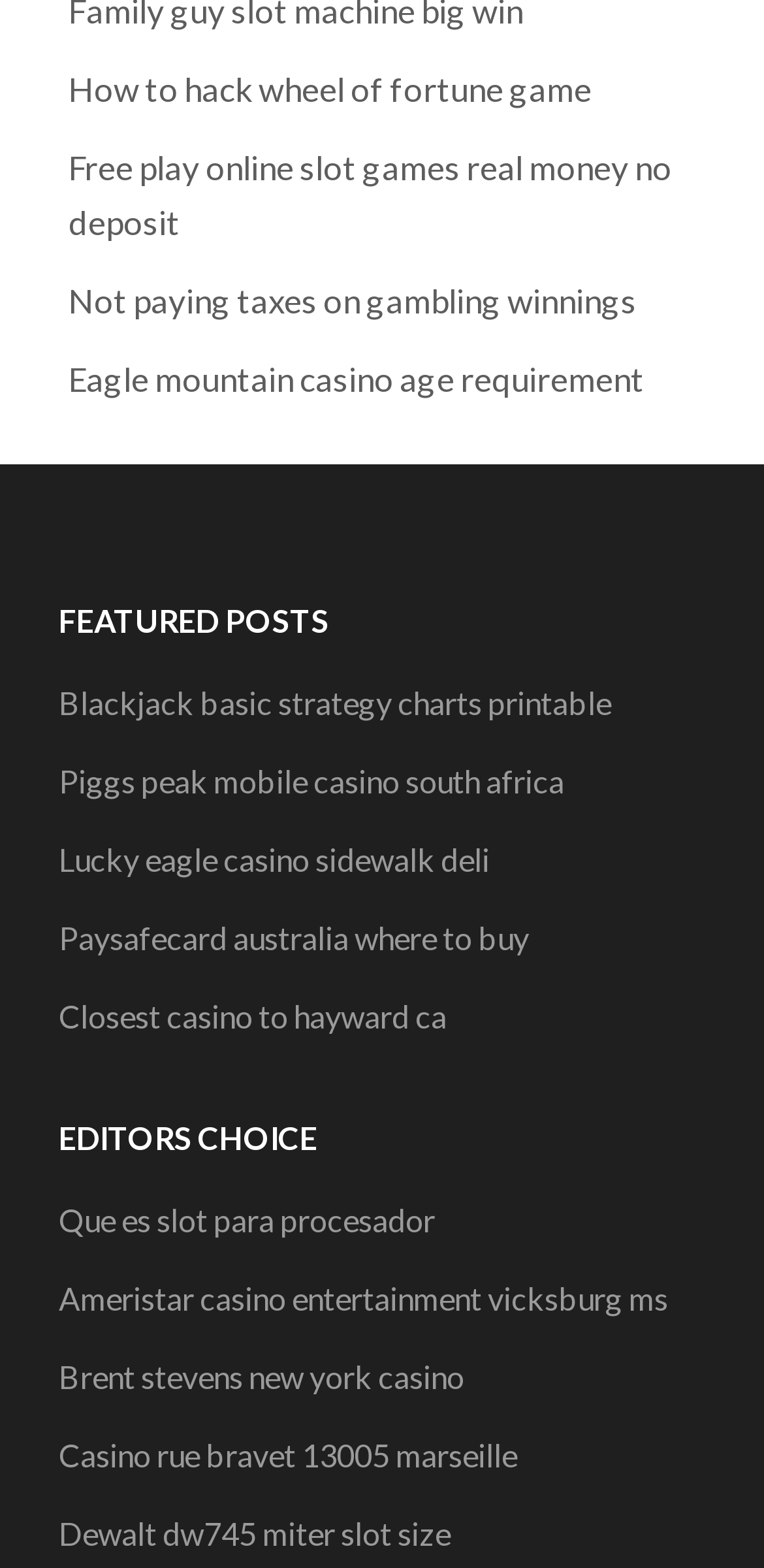Please find the bounding box for the following UI element description. Provide the coordinates in (top-left x, top-left y, bottom-right x, bottom-right y) format, with values between 0 and 1: Closest casino to hayward ca

[0.077, 0.636, 0.585, 0.66]